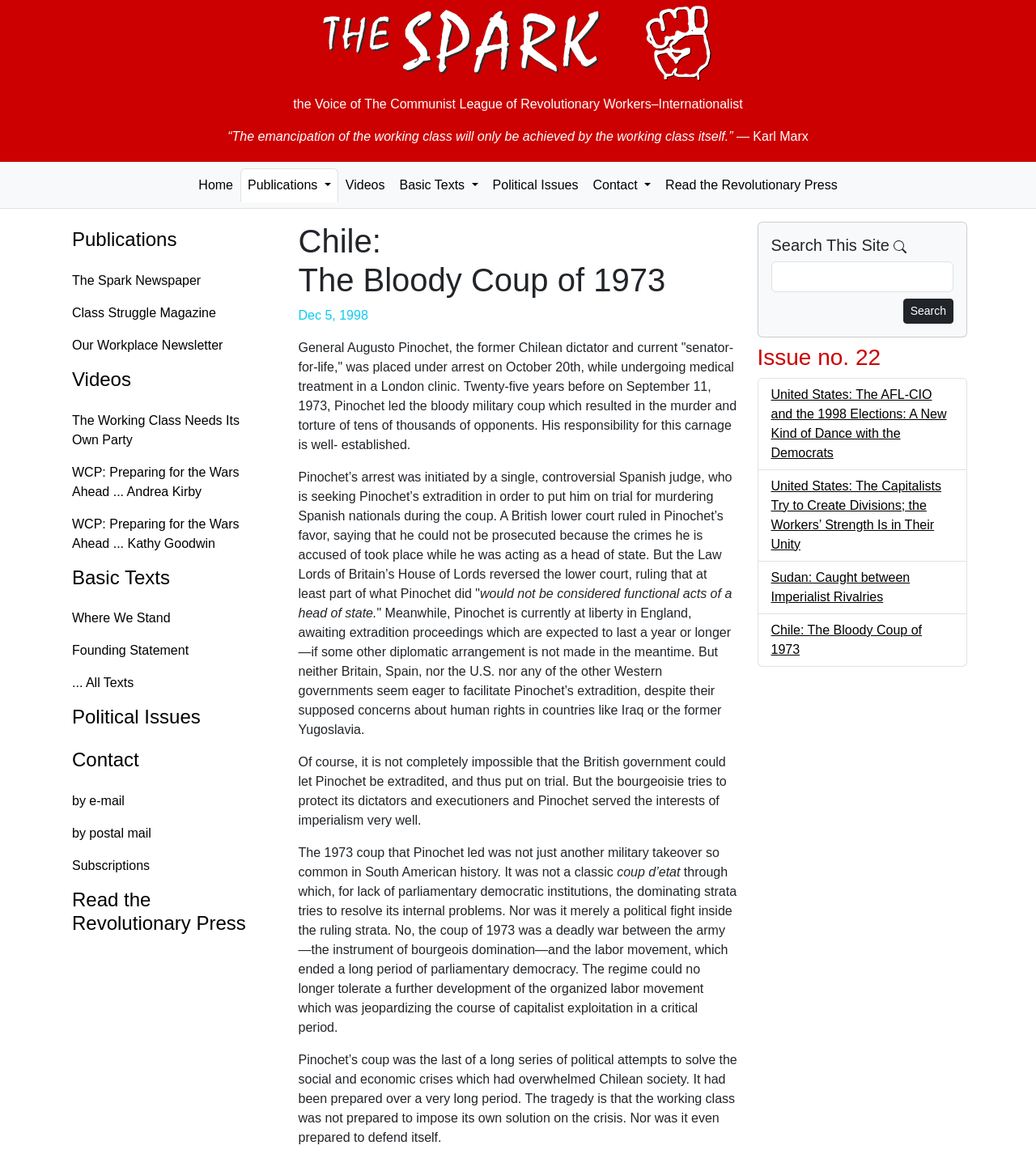What is the date mentioned in the article?
From the details in the image, answer the question comprehensively.

The article mentions 'Dec 5, 1998' as a specific date, which can be found in the text.